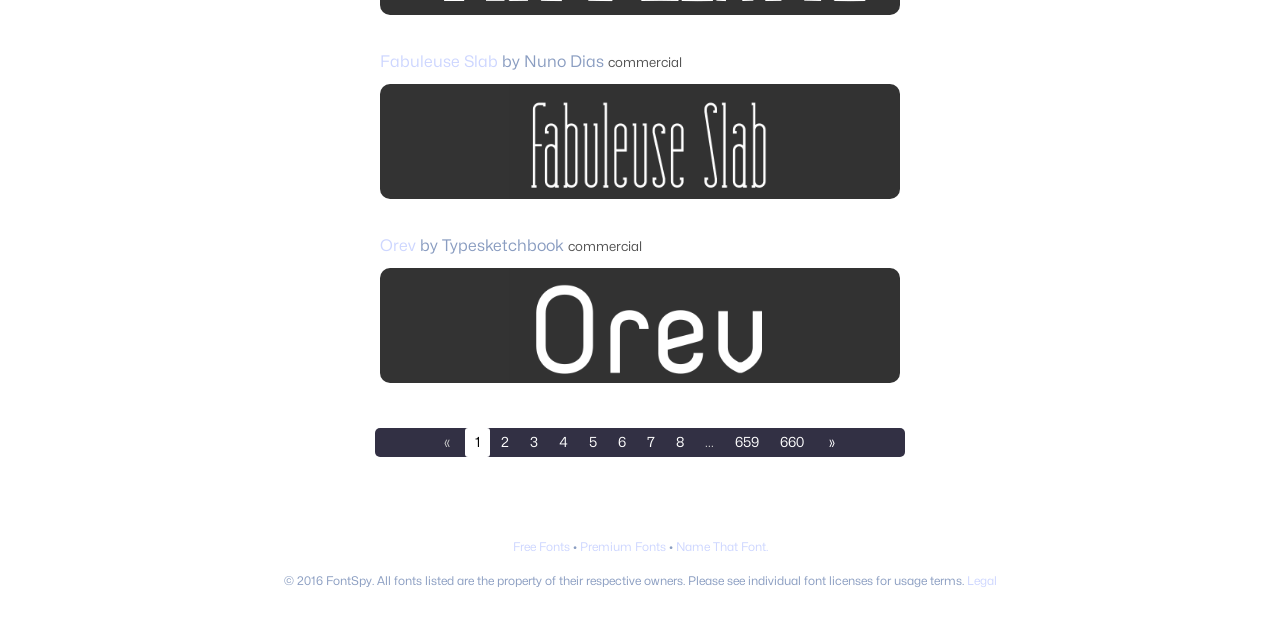Show the bounding box coordinates of the element that should be clicked to complete the task: "Go to page 2".

[0.384, 0.672, 0.405, 0.717]